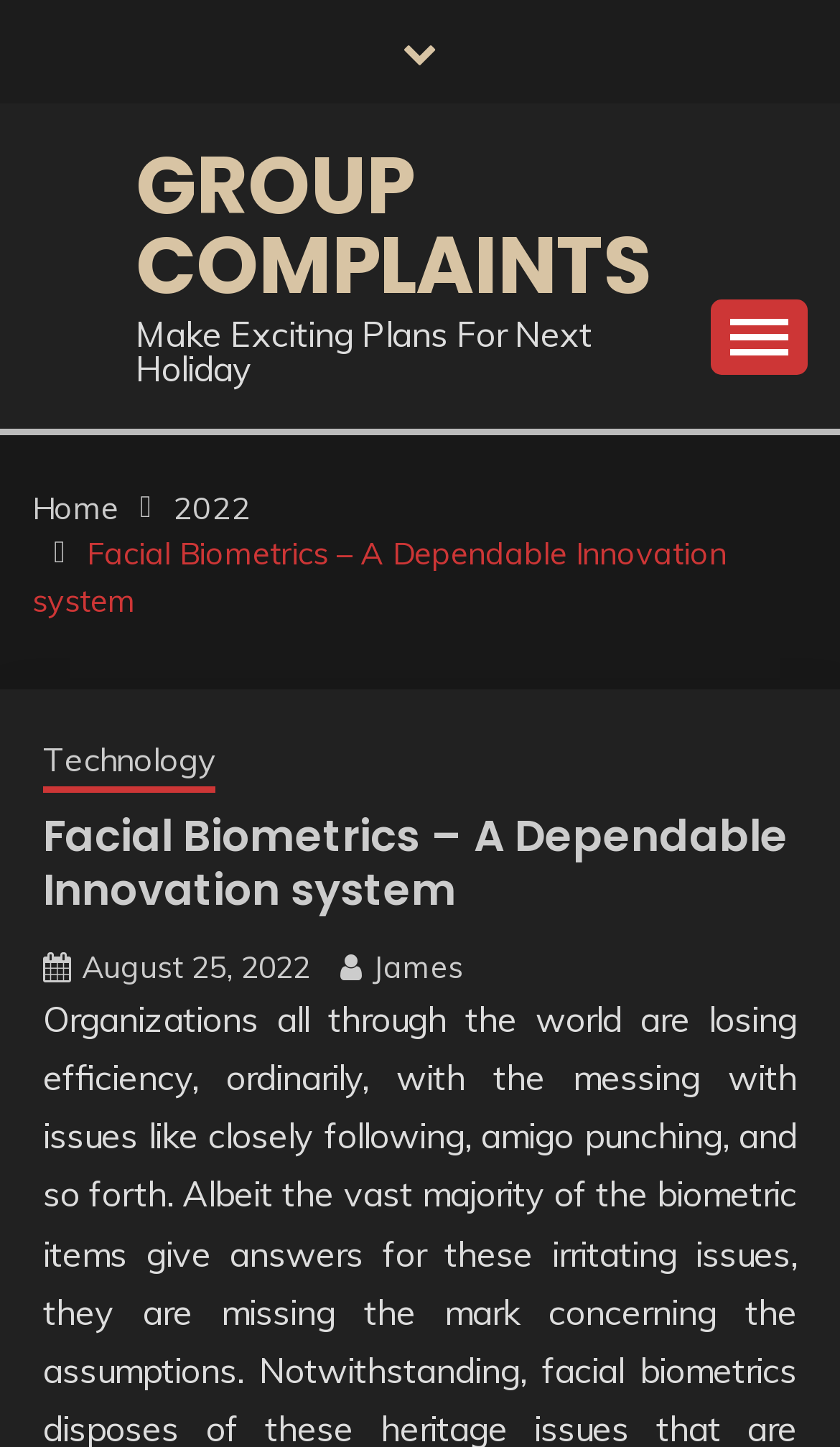Given the element description parent_node: Skip to content, specify the bounding box coordinates of the corresponding UI element in the format (top-left x, top-left y, bottom-right x, bottom-right y). All values must be between 0 and 1.

[0.805, 0.883, 0.923, 0.944]